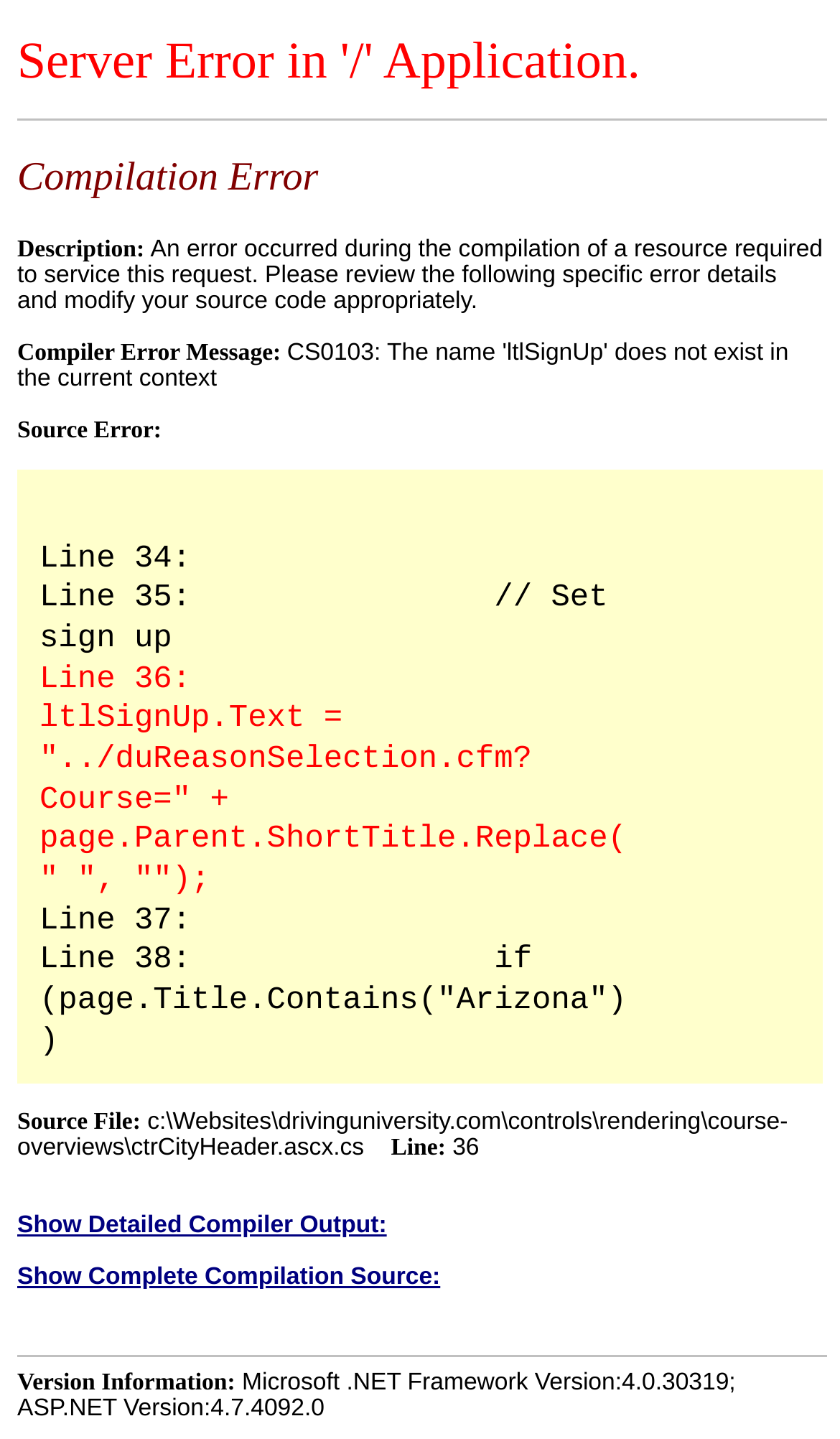Provide a thorough description of this webpage.

This webpage displays an error message indicating a compilation error in a web application. At the top, there is a heading that reads "Server Error in '/' Application." followed by a horizontal separator line. Below this, there is another heading that says "Compilation Error". 

Underneath the headings, there is a section that provides a description of the error, stating that an error occurred during the compilation of a resource required to service the request, and instructing the user to review the specific error details and modify their source code accordingly.

The webpage then presents a series of sections that provide more detailed information about the error. The first section is labeled "Compiler Error Message:", but it does not contain any text. The next section is labeled "Source Error:", and it contains a table with a single row that displays a portion of the source code, highlighting lines 34 to 38. The code snippet appears to be related to setting up a sign-up feature.

Below the source code, there are several sections that provide additional information about the error, including the source file path, the line number where the error occurred, and options to show detailed compiler output or complete compilation source.

At the bottom of the page, there is a horizontal separator line, followed by a section labeled "Version Information:" that displays the version numbers of the .NET Framework and ASP.NET.